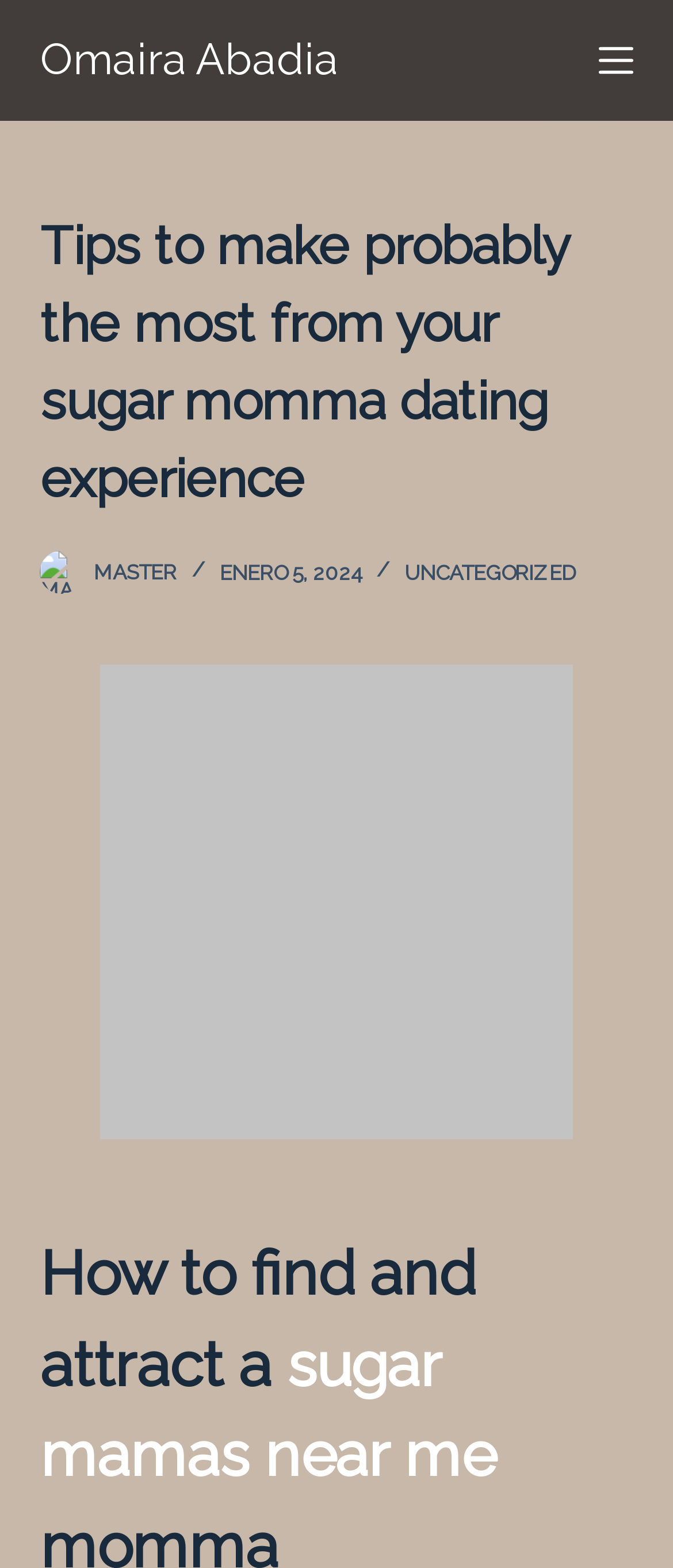Explain the webpage's design and content in an elaborate manner.

The webpage is about sugar momma dating experience, with a focus on providing tips. At the top-left corner, there is a link to "Saltar al contenido" (Skip to content). Next to it, on the same horizontal line, is a link to "Omaira Abadia". On the top-right corner, there is a button labeled "Menú" (Menu).

Below the top section, there is a header area that spans almost the entire width of the page. Within this header, there is a heading that repeats the title "Tips to make probably the most from your sugar momma dating experience". Below the heading, there are three links: "Master", "MASTER", and "UNCATEGORIZED". The "Master" link has an associated image. To the right of these links, there is a time element displaying the date "ENERO 5, 2024" (January 5, 2024).

Below the header area, there is a large image that takes up most of the page's width. At the bottom of the page, there is a link to "sugar mamas near me".